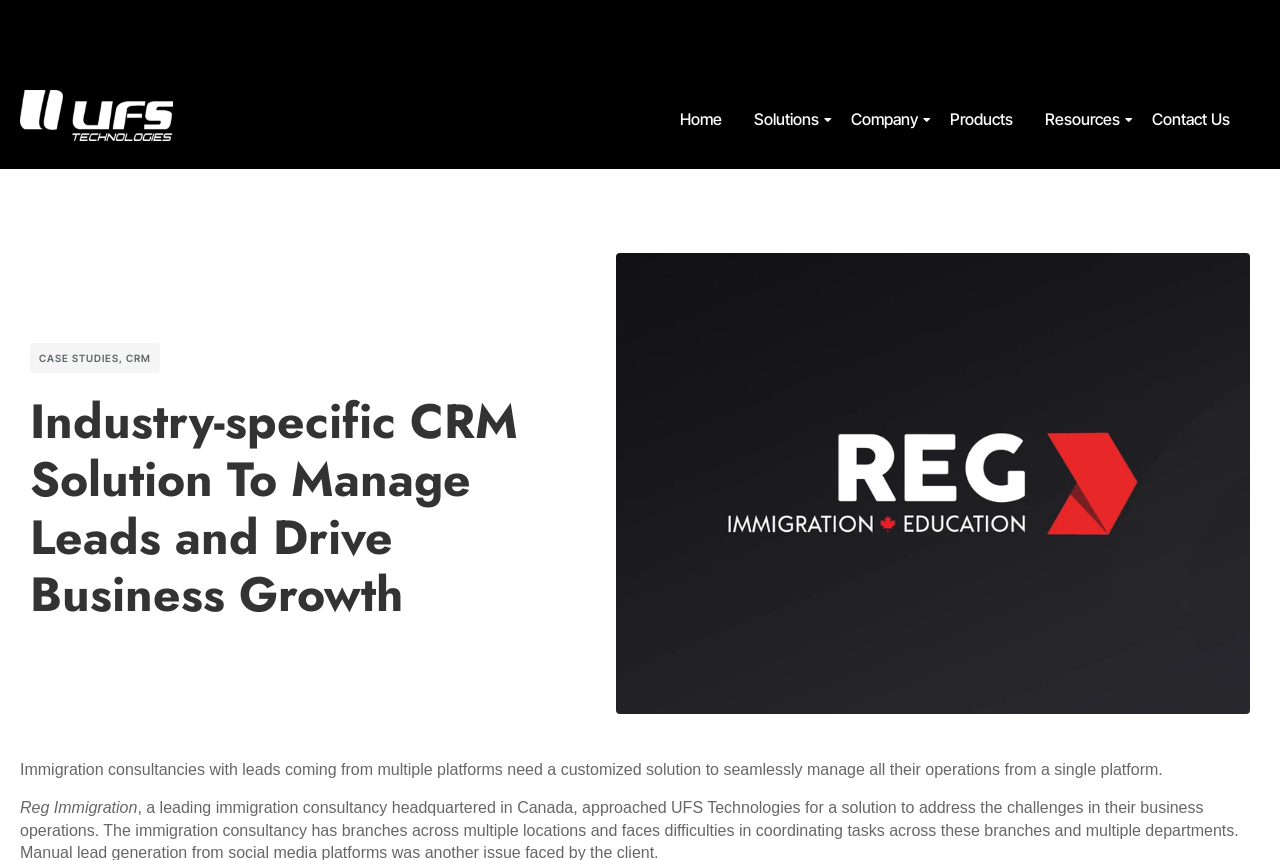Extract the main title from the webpage and generate its text.

Industry-specific CRM Solution To Manage Leads and Drive Business Growth